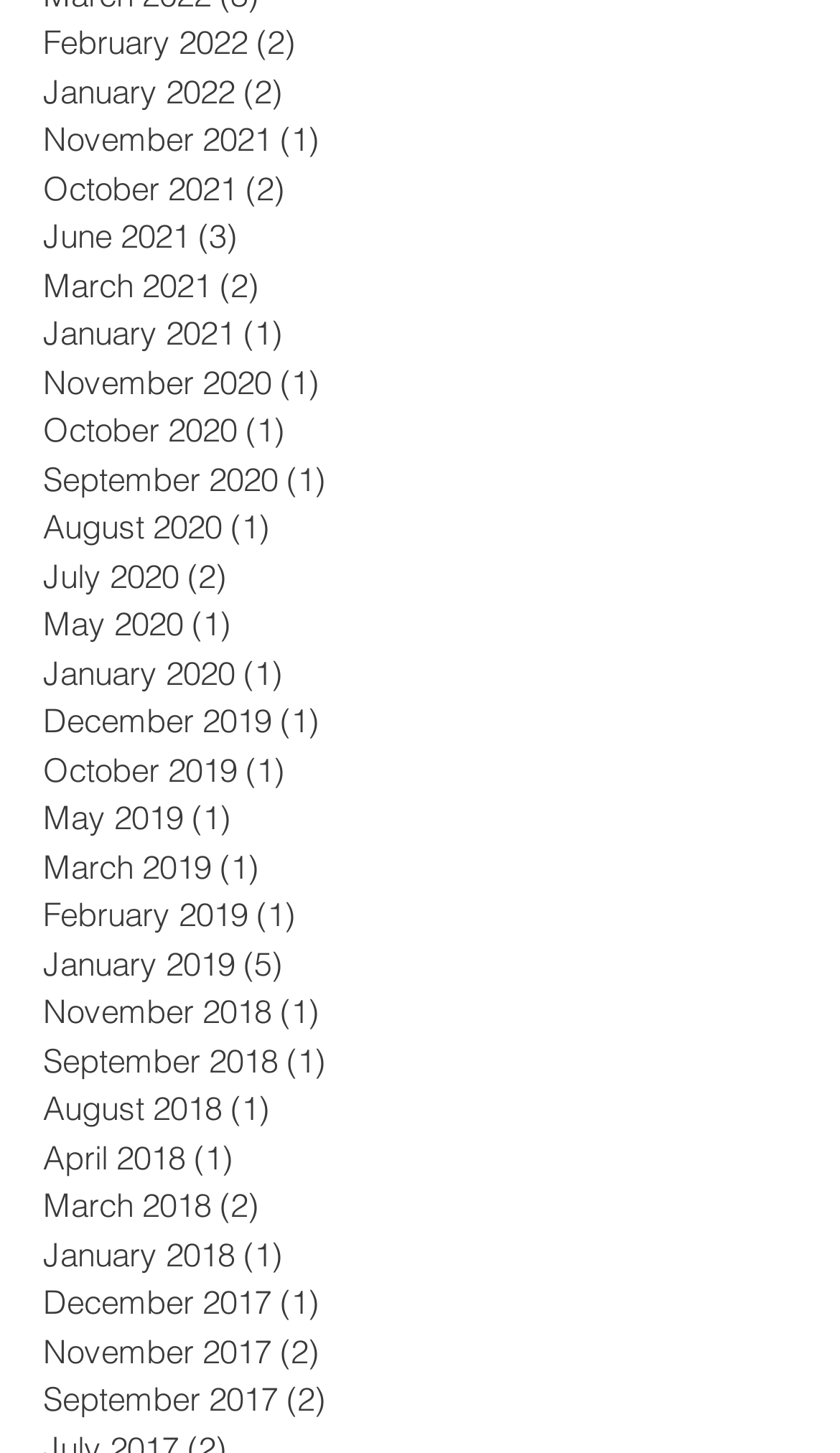Can you find the bounding box coordinates for the UI element given this description: "October 2021 (2) 2 posts"? Provide the coordinates as four float numbers between 0 and 1: [left, top, right, bottom].

[0.051, 0.114, 0.769, 0.147]